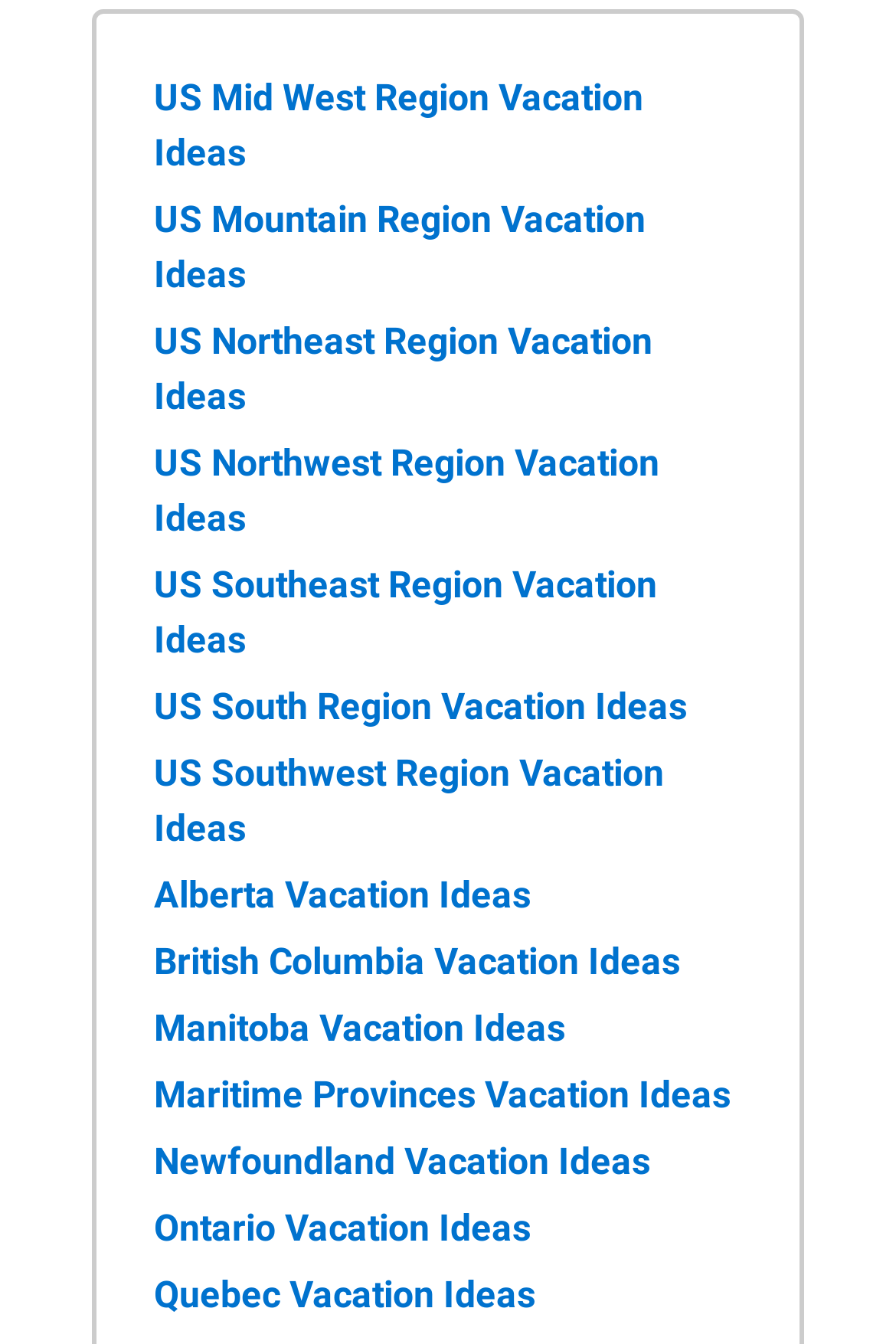Provide the bounding box coordinates for the area that should be clicked to complete the instruction: "Learn about Ontario Vacation Ideas".

[0.172, 0.898, 0.592, 0.93]